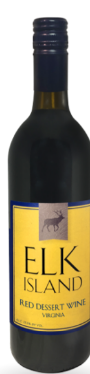Provide a brief response to the question using a single word or phrase: 
What is the background color of the label?

Yellow